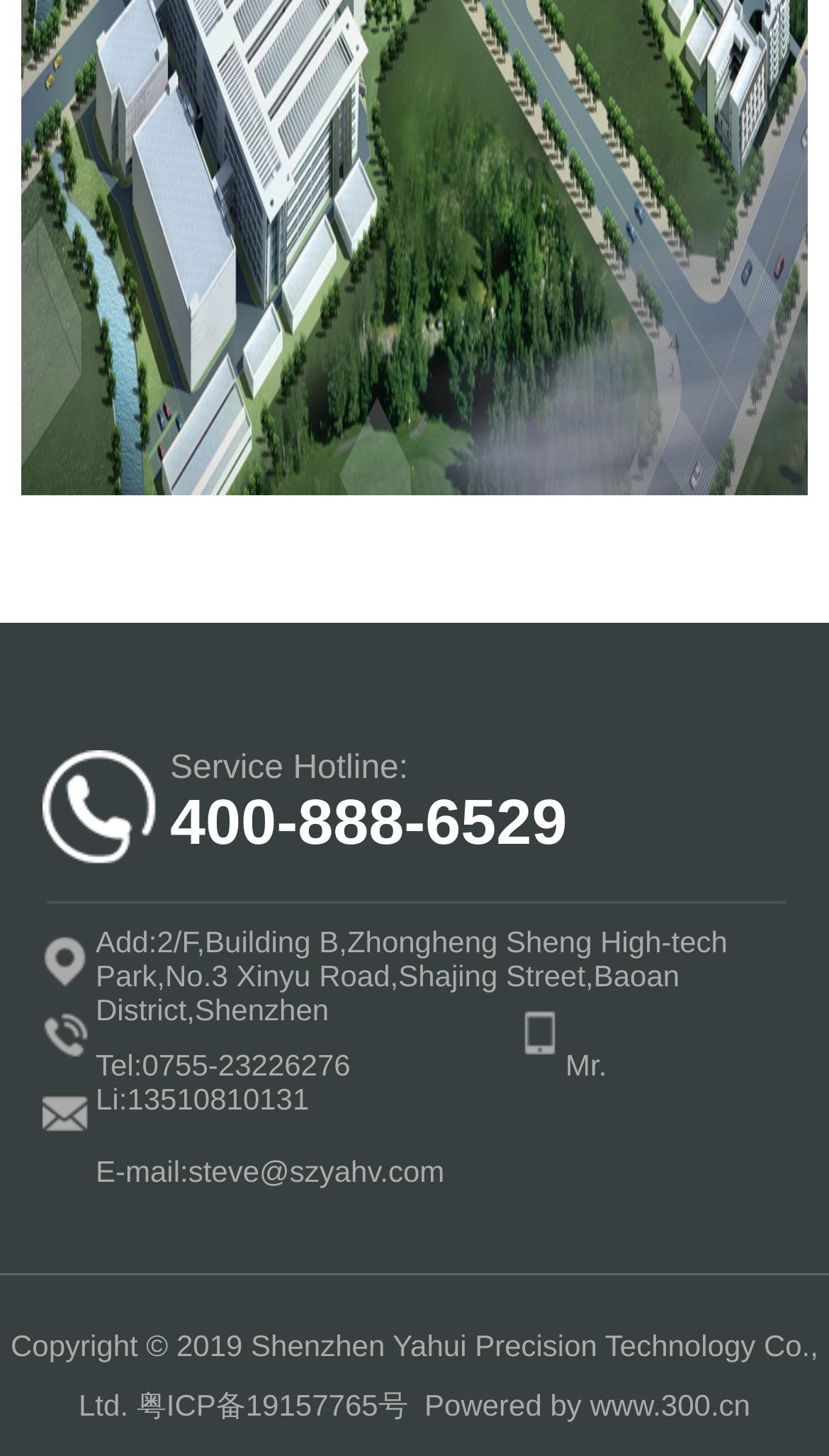Answer the following inquiry with a single word or phrase:
What is the copyright year of the website?

2019